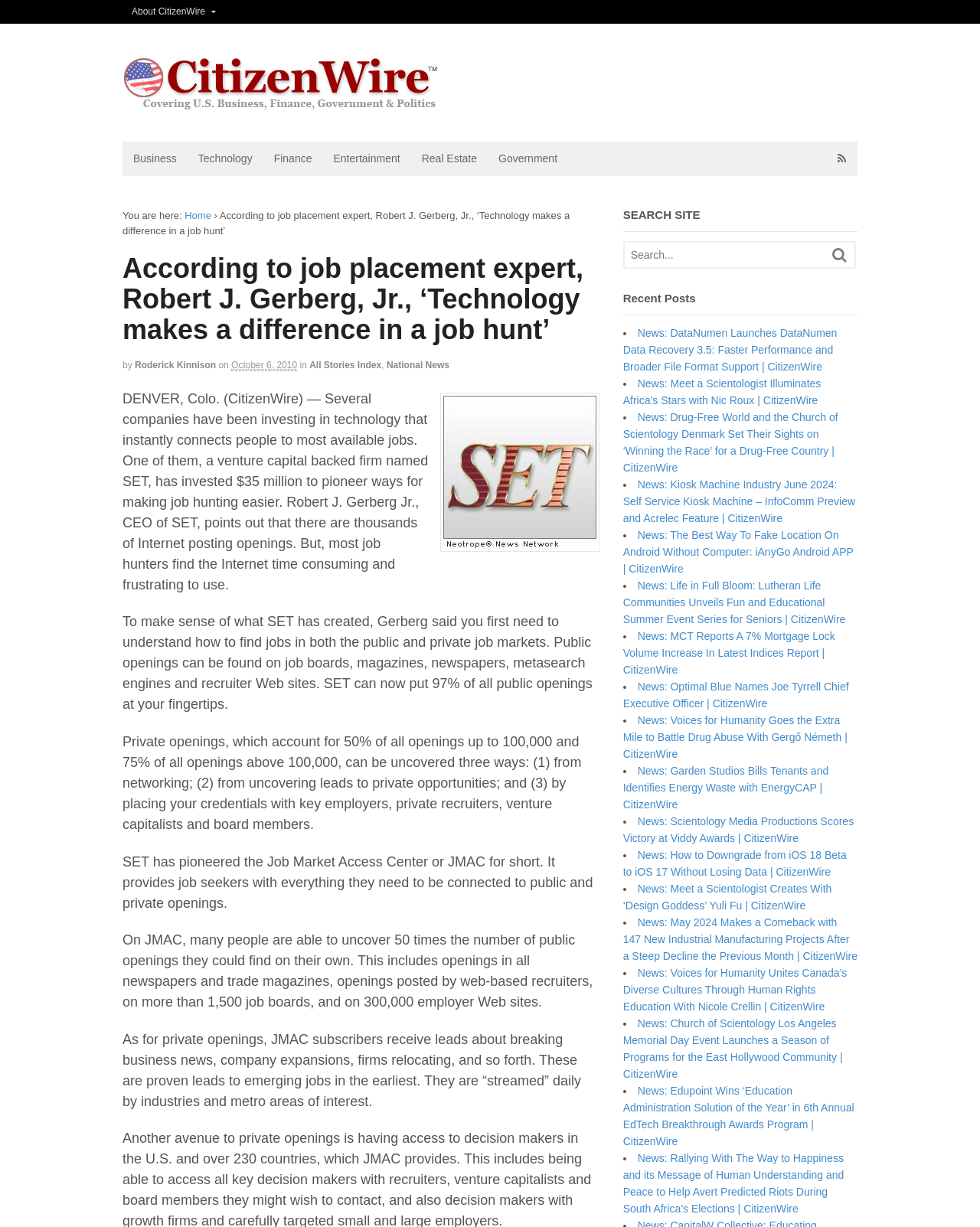Indicate the bounding box coordinates of the clickable region to achieve the following instruction: "Read 'According to job placement expert, Robert J. Gerberg, Jr., ‘Technology makes a difference in a job hunt’'."

[0.125, 0.207, 0.612, 0.281]